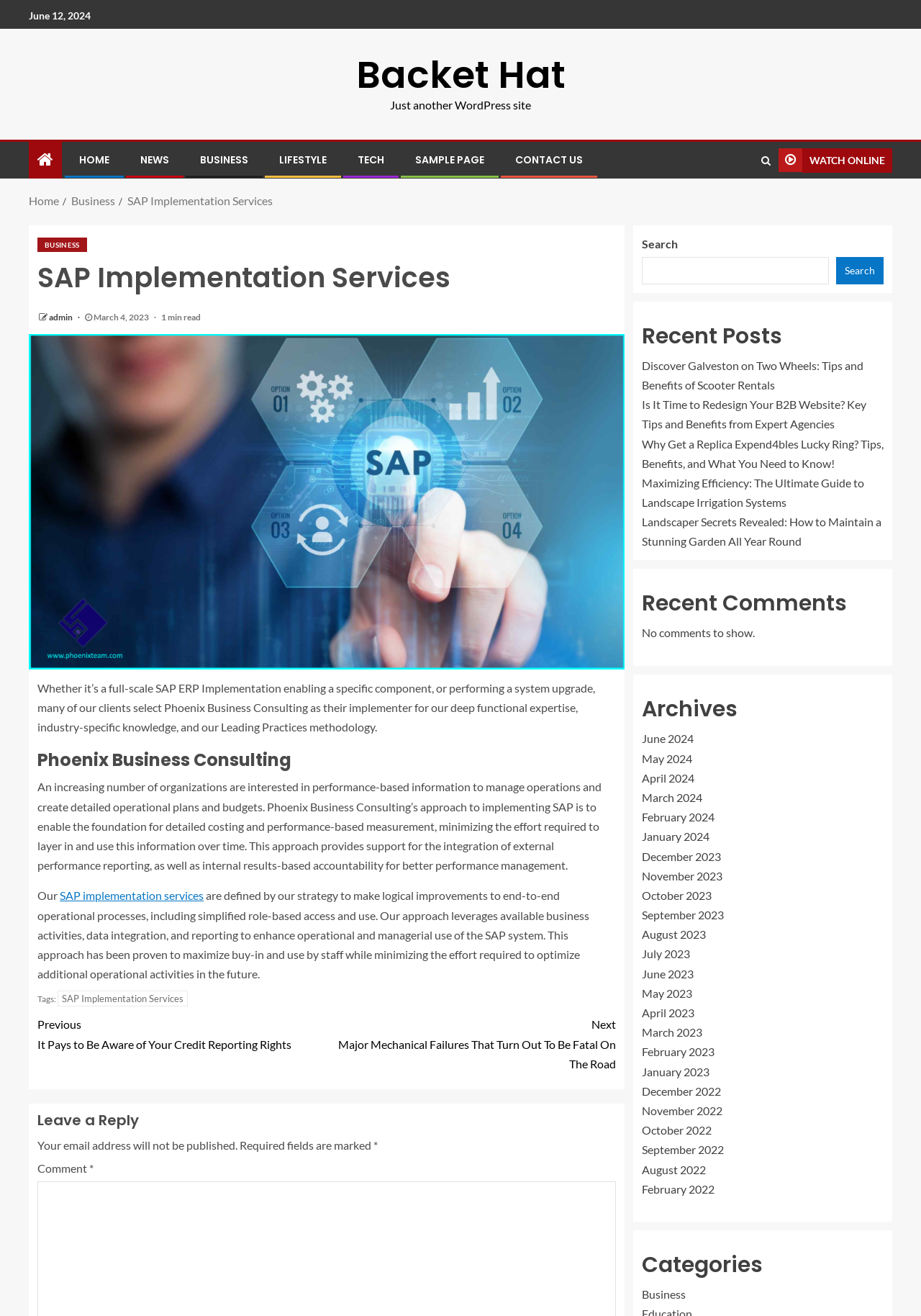Explain in detail what is displayed on the webpage.

The webpage is about Phoenix Business Consulting, an SAP Gold Partner consulting firm that provides implementation, production support, and review services for the SAP Enterprise Resource Planning (ERP) platform. 

At the top of the page, there is a date "June 12, 2024" and a link to "Backet Hat" followed by a static text "Just another WordPress site". Below this, there are several links to different pages, including "HOME", "NEWS", "BUSINESS", "LIFESTYLE", "TECH", "SAMPLE PAGE", and "CONTACT US". 

On the left side of the page, there is a navigation menu with breadcrumbs, including links to "Home", "Business", and "SAP Implementation Services". 

The main content of the page is an article about SAP implementation services provided by Phoenix Business Consulting. The article has a heading "SAP Implementation Services" and includes an image of Phoenix Business Consulting. The text describes the company's approach to implementing SAP, which focuses on enabling the foundation for detailed costing and performance-based measurement. 

Below the article, there are links to related articles, including "Previous" and "Next" buttons. There is also a section for leaving a reply, with fields for name, email, and comment. 

On the right side of the page, there is a search bar with a button to search. Below this, there are headings for "Recent Posts", "Recent Comments", and "Archives". The "Recent Posts" section includes links to several articles, while the "Recent Comments" section indicates that there are no comments to show. The "Archives" section includes links to articles from different months, ranging from June 2024 to February 2022.